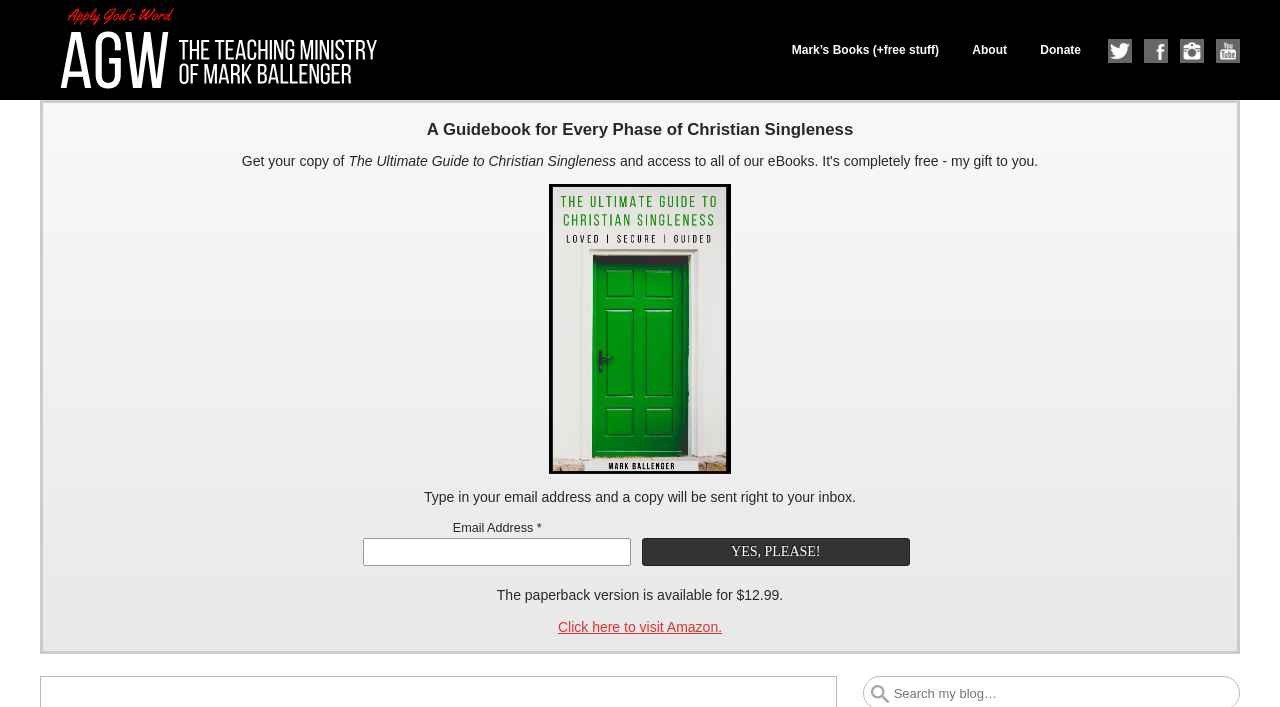Please locate the bounding box coordinates of the element that should be clicked to complete the given instruction: "Follow Mark on Twitter".

[0.866, 0.055, 0.884, 0.089]